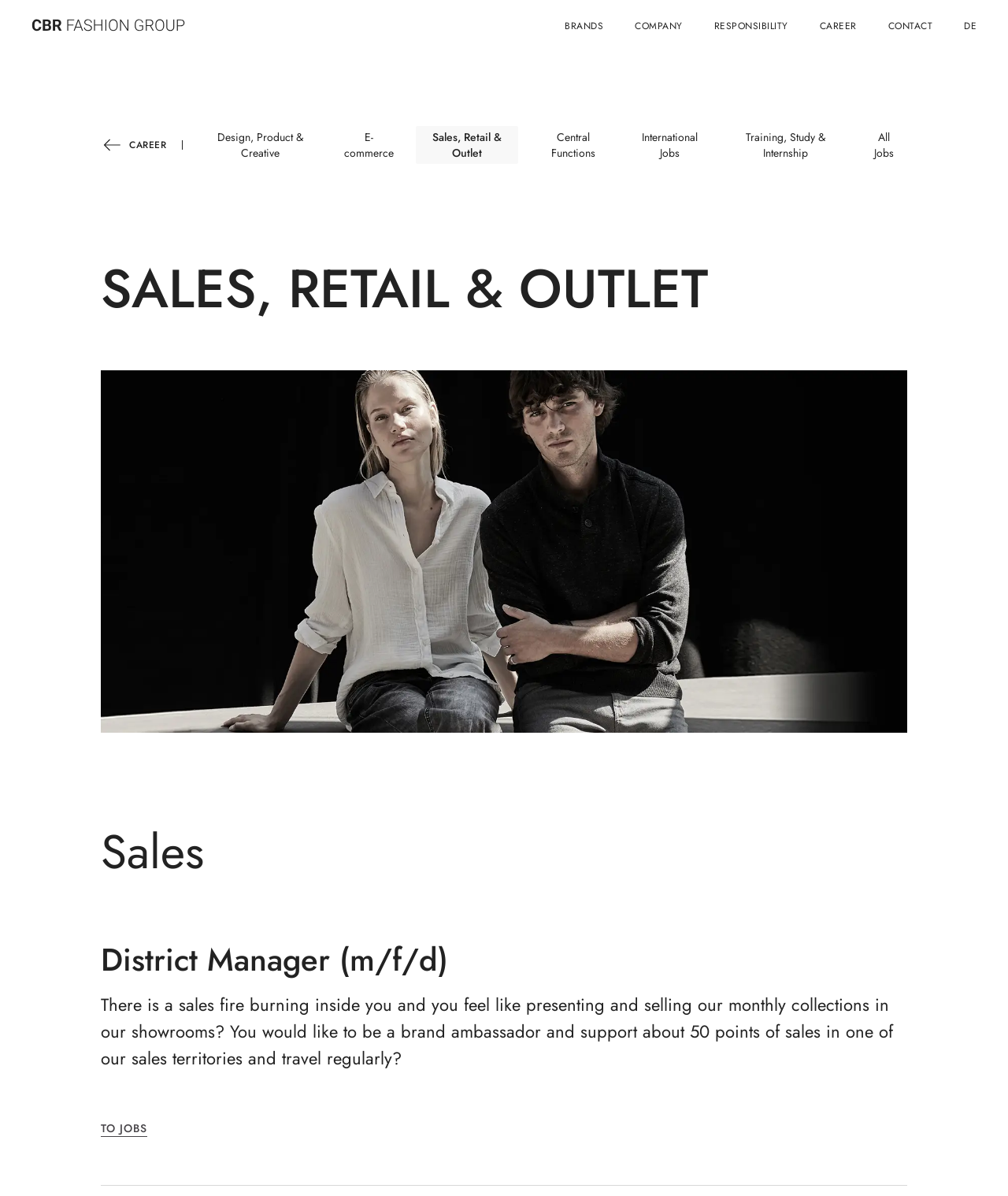Please give a succinct answer using a single word or phrase:
What are the main categories?

BRANDS, COMPANY, etc.